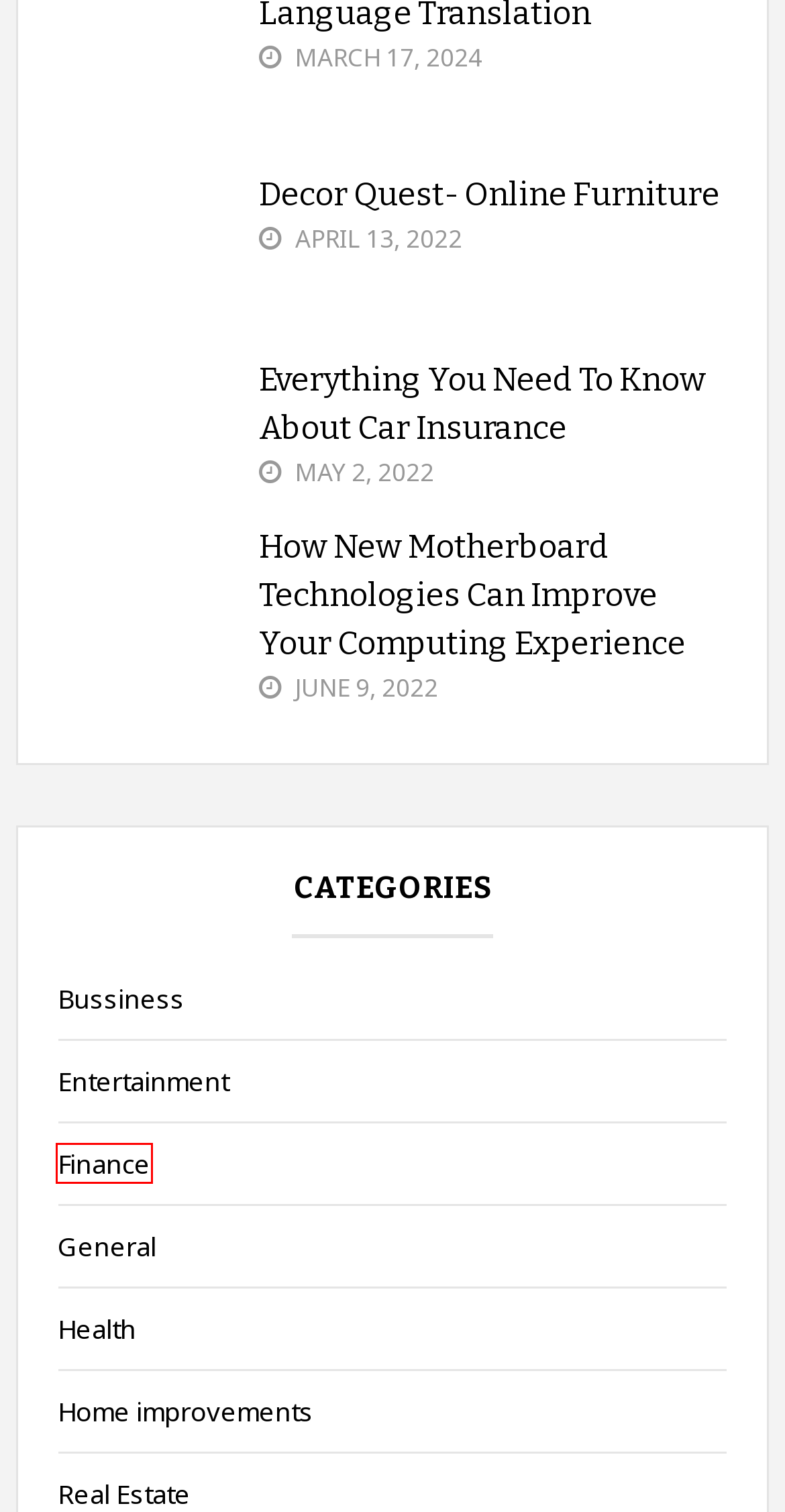You have a screenshot of a webpage with a red bounding box around an element. Choose the best matching webpage description that would appear after clicking the highlighted element. Here are the candidates:
A. General Archives - Agence CplAgence Cpl
B. Bussiness Archives - Agence CplAgence Cpl
C. Real Estate Archives - Agence CplAgence Cpl
D. Home improvements Archives - Agence CplAgence Cpl
E. Finance Archives - Agence CplAgence Cpl
F. Health Archives - Agence CplAgence Cpl
G. Decor Quest- Online Furniture - Agence CplAgence Cpl
H. Entertainment Archives - Agence CplAgence Cpl

E